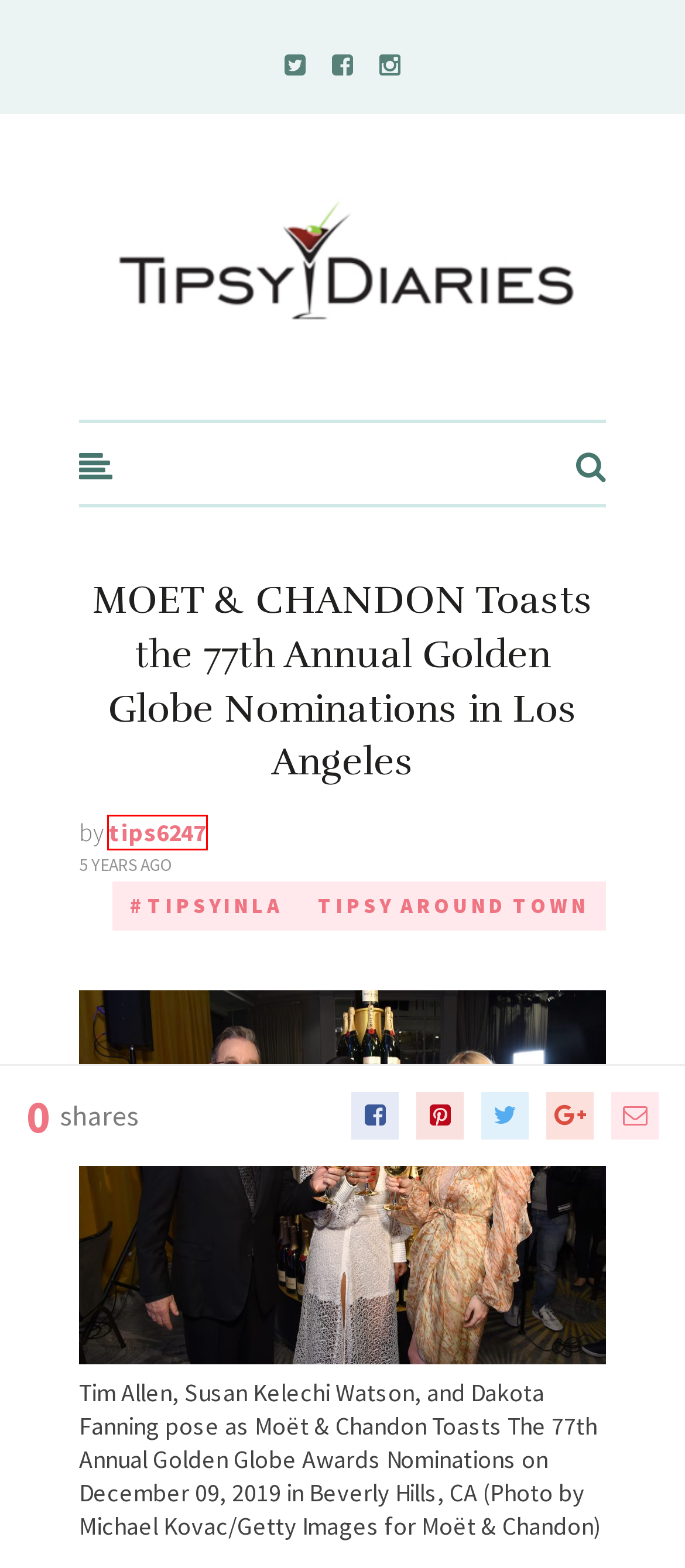You have a screenshot of a webpage with a red bounding box around a UI element. Determine which webpage description best matches the new webpage that results from clicking the element in the bounding box. Here are the candidates:
A. tim allen golden globes – Tipsy Diaries
B. DJ Paris Hilton Hosts 4th of July Bash at TAO BEACH – Tipsy Diaries
C. Tipsy Diaries – This is OUR way of doing it…
D. tips6247 – Tipsy Diaries
E. moet rose imperial magnums – Tipsy Diaries
F. Grand Wailea, A Waldorf Astoria Resort, Unveils Kilolani Spa – Tipsy Diaries
G. Tipsy Around Town – Tipsy Diaries
H. Ryan Garcia Celebrates Win with 1800 CRISTALINO – Tipsy Diaries

D